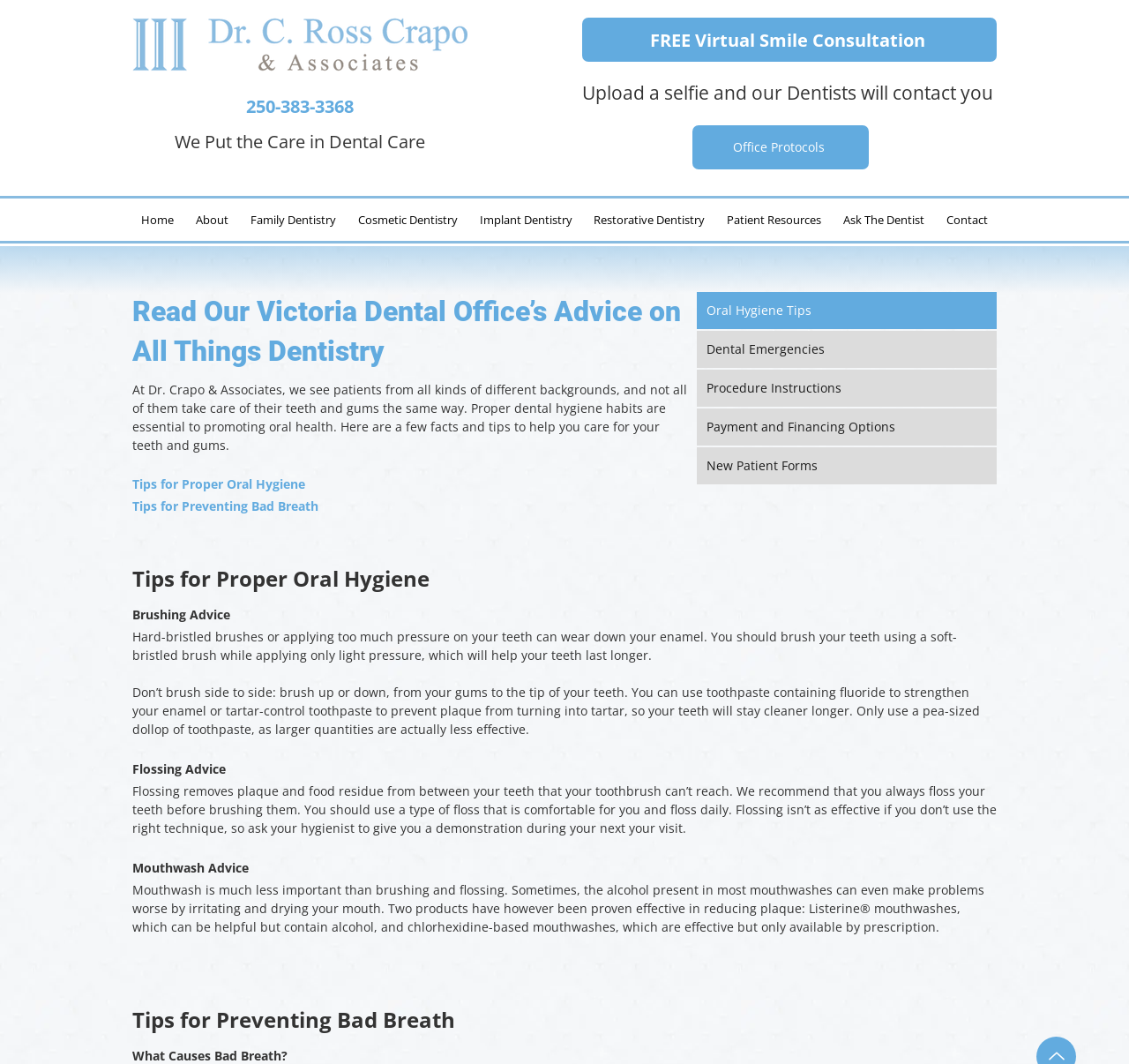Please provide a comprehensive answer to the question based on the screenshot: What is the phone number to contact Dr. Crapo & Associates?

I found the phone number by looking at the link element with the text '250-383-3368' which is located at the top of the webpage.